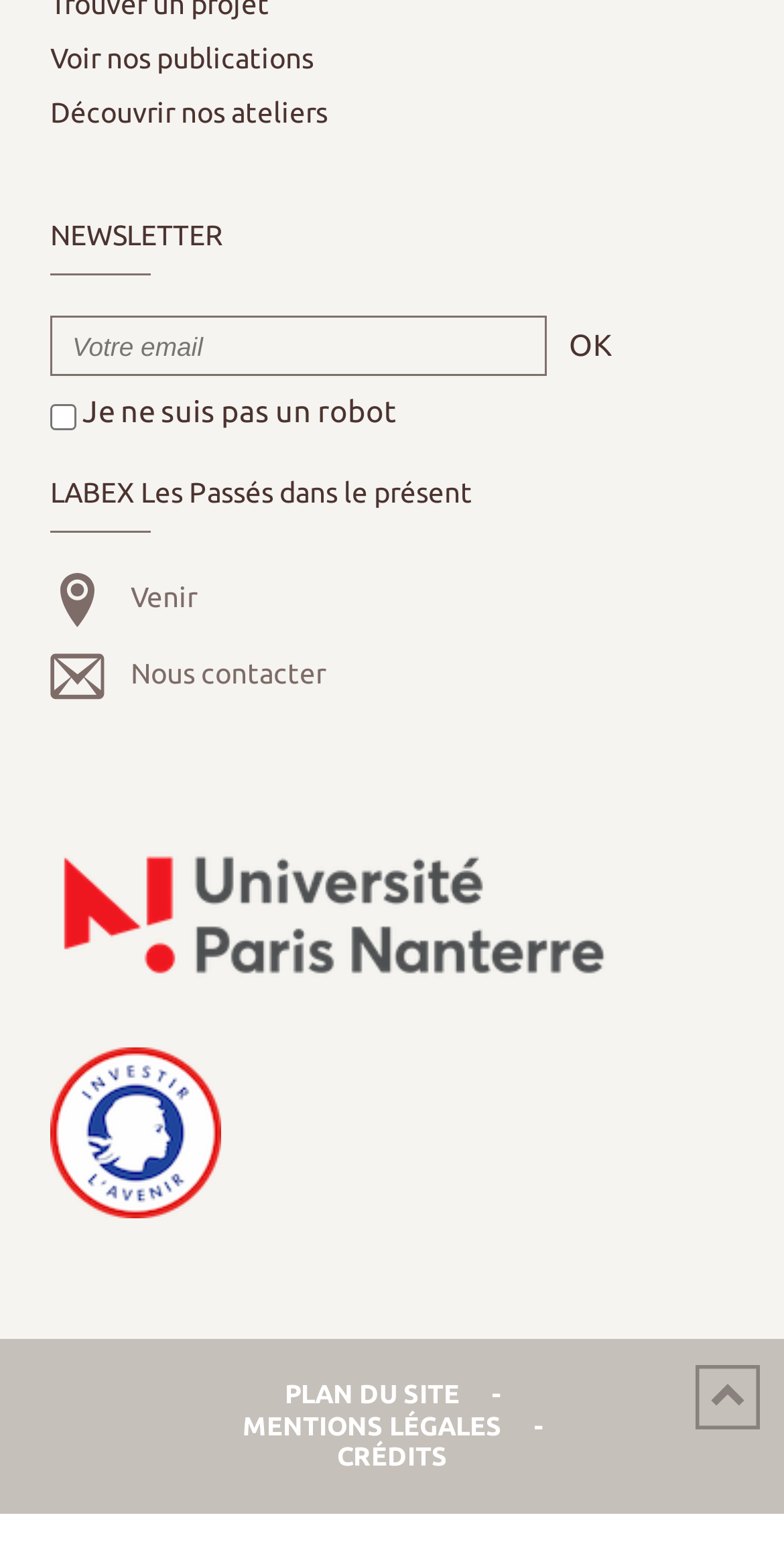What is the purpose of the checkbox?
Please look at the screenshot and answer in one word or a short phrase.

To confirm not being a robot